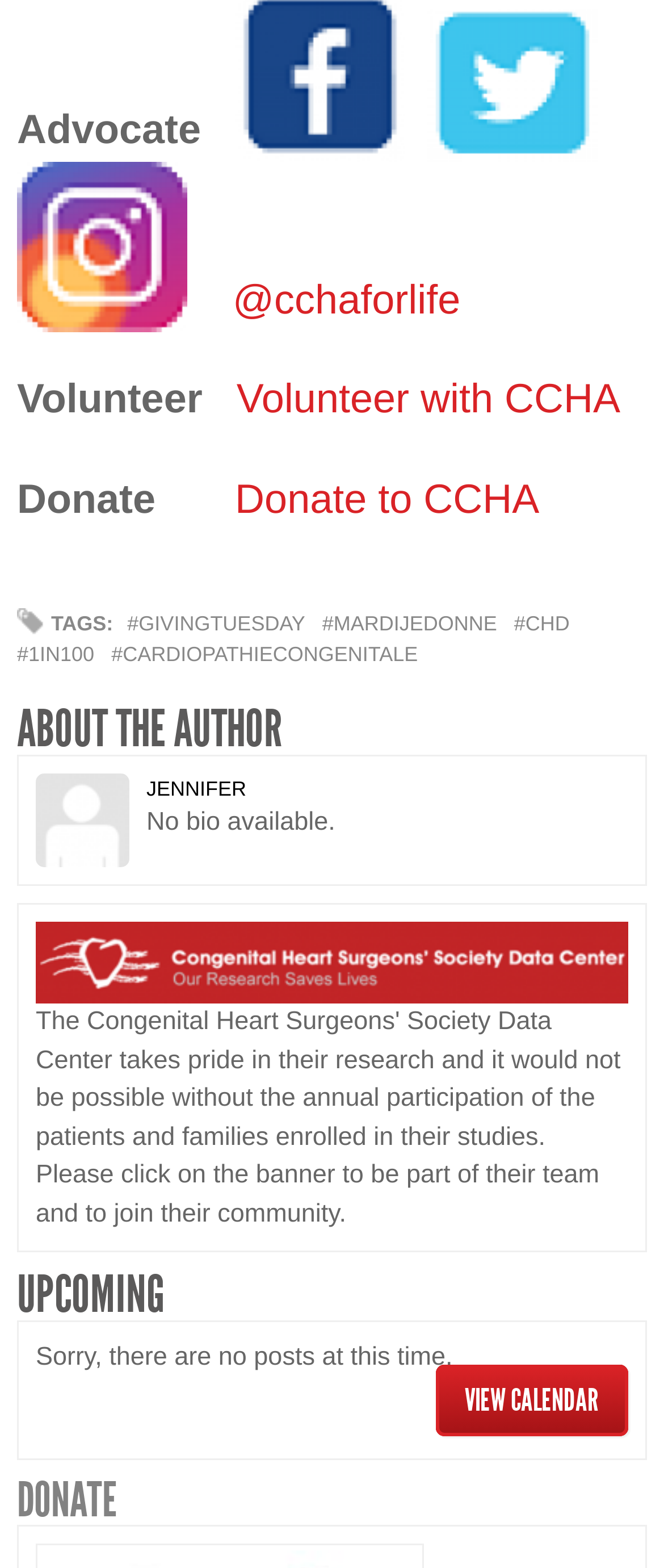Give a short answer to this question using one word or a phrase:
Is there an upcoming event?

No